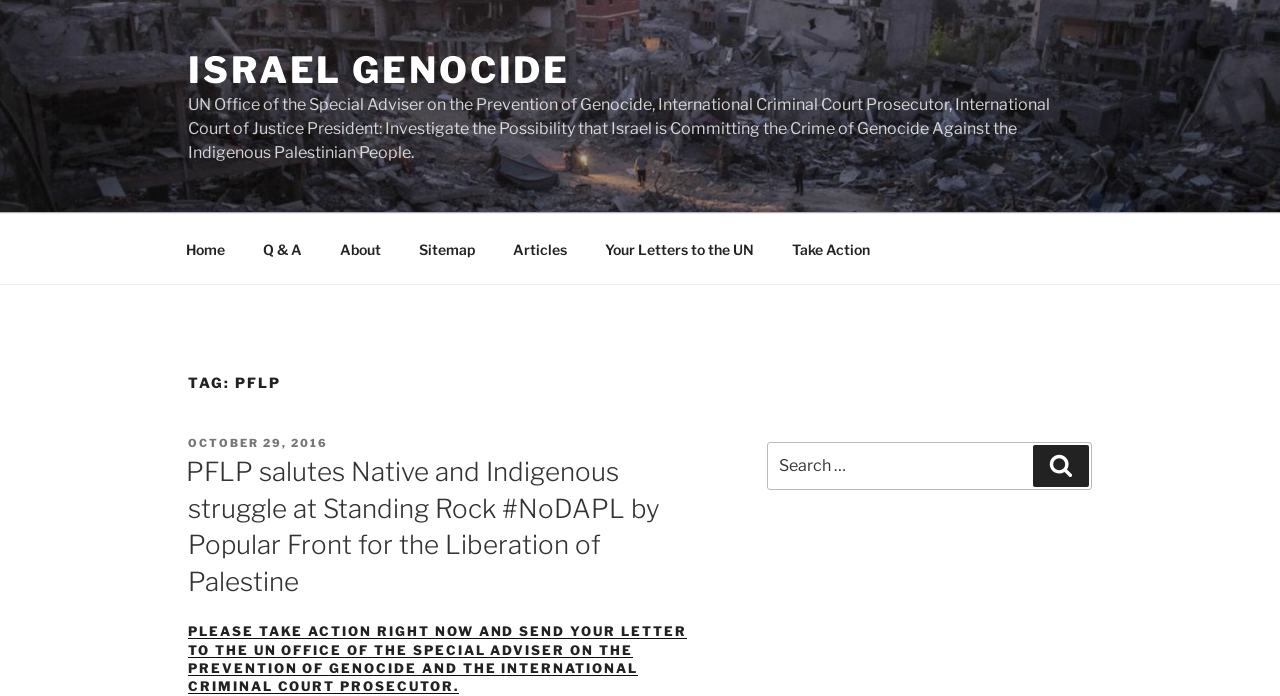Write a detailed summary of the webpage, including text, images, and layout.

This webpage is about the PFLP (Popular Front for the Liberation of Palestine) and its stance on Israel's alleged genocide against the indigenous Palestinian people. 

At the top of the page, there is a prominent link "ISRAEL GENOCIDE" followed by a lengthy static text that calls for an investigation into the possibility of Israel committing genocide against the Palestinian people. 

Below this, there is a top menu navigation bar with seven links: "Home", "Q & A", "About", "Sitemap", "Articles", "Your Letters to the UN", and "Take Action". 

Further down, there is a heading "TAG: PFLP" that contains a subheading "POSTED ON" with a link to the date "OCTOBER 29, 2016". Below this, there is a heading that reads "PFLP salutes Native and Indigenous struggle at Standing Rock #NoDAPL by Popular Front for the Liberation of Palestine" with a link to the same text. 

Another heading follows, urging readers to take action and send a letter to the UN Office of the Special Adviser on the Prevention of Genocide and the International Criminal Court Prosecutor. 

On the right side of the page, there is a blog sidebar with a search function that allows users to search for specific content. The search function consists of a text box and a "Search" button.